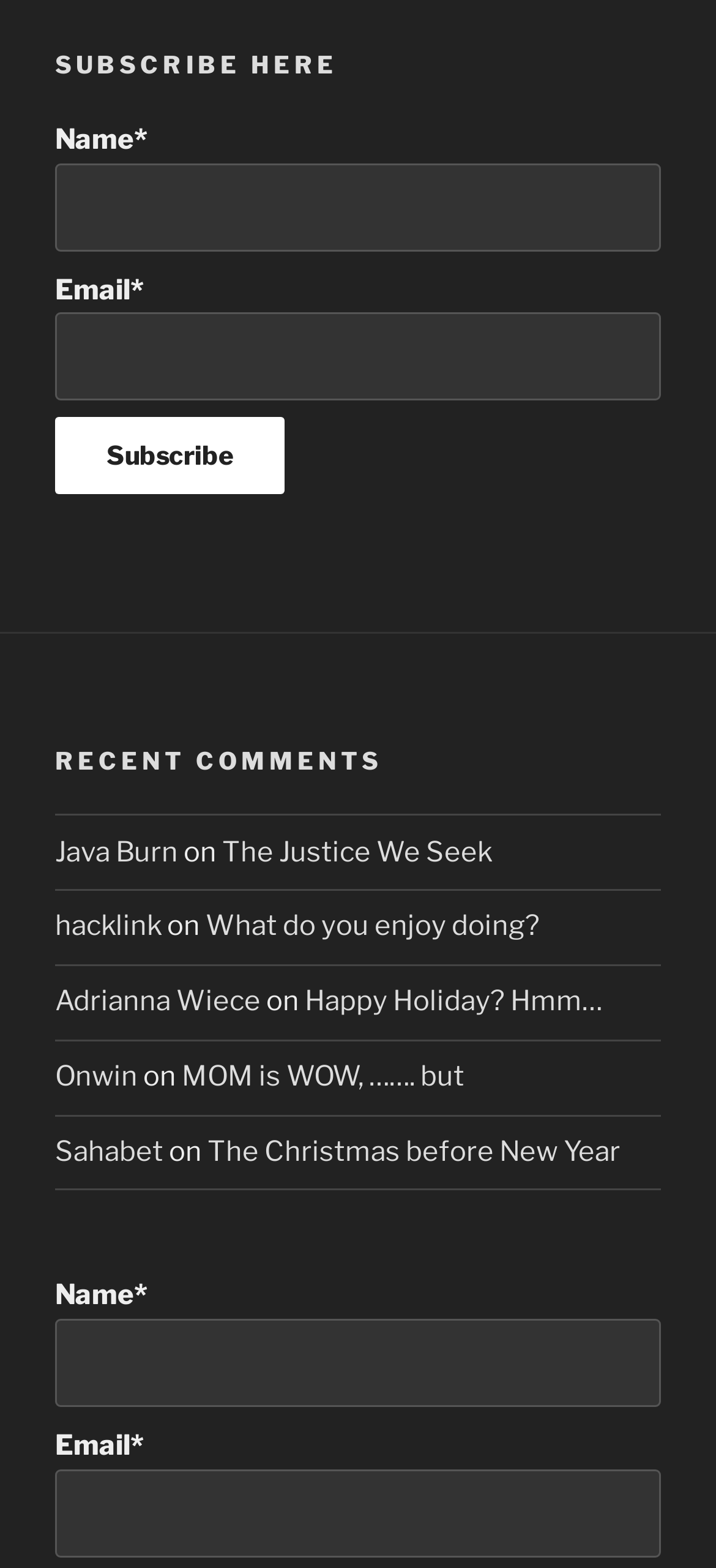Provide the bounding box coordinates for the UI element described in this sentence: "hacklink". The coordinates should be four float values between 0 and 1, i.e., [left, top, right, bottom].

[0.077, 0.58, 0.226, 0.601]